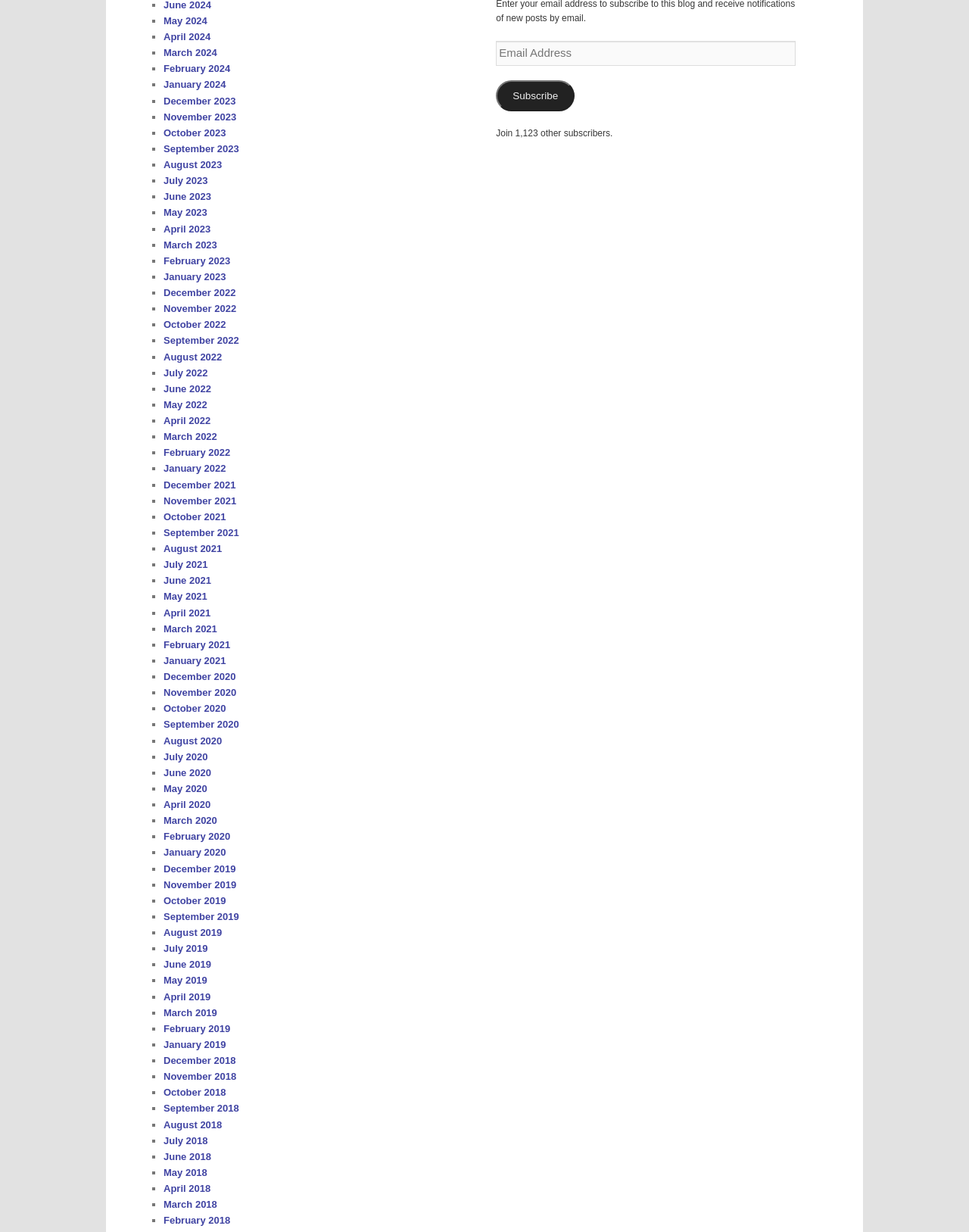Can you look at the image and give a comprehensive answer to the question:
What is the purpose of the list?

I inferred that the purpose of the list is to serve as an archive of past months, allowing users to access information or content related to each month.